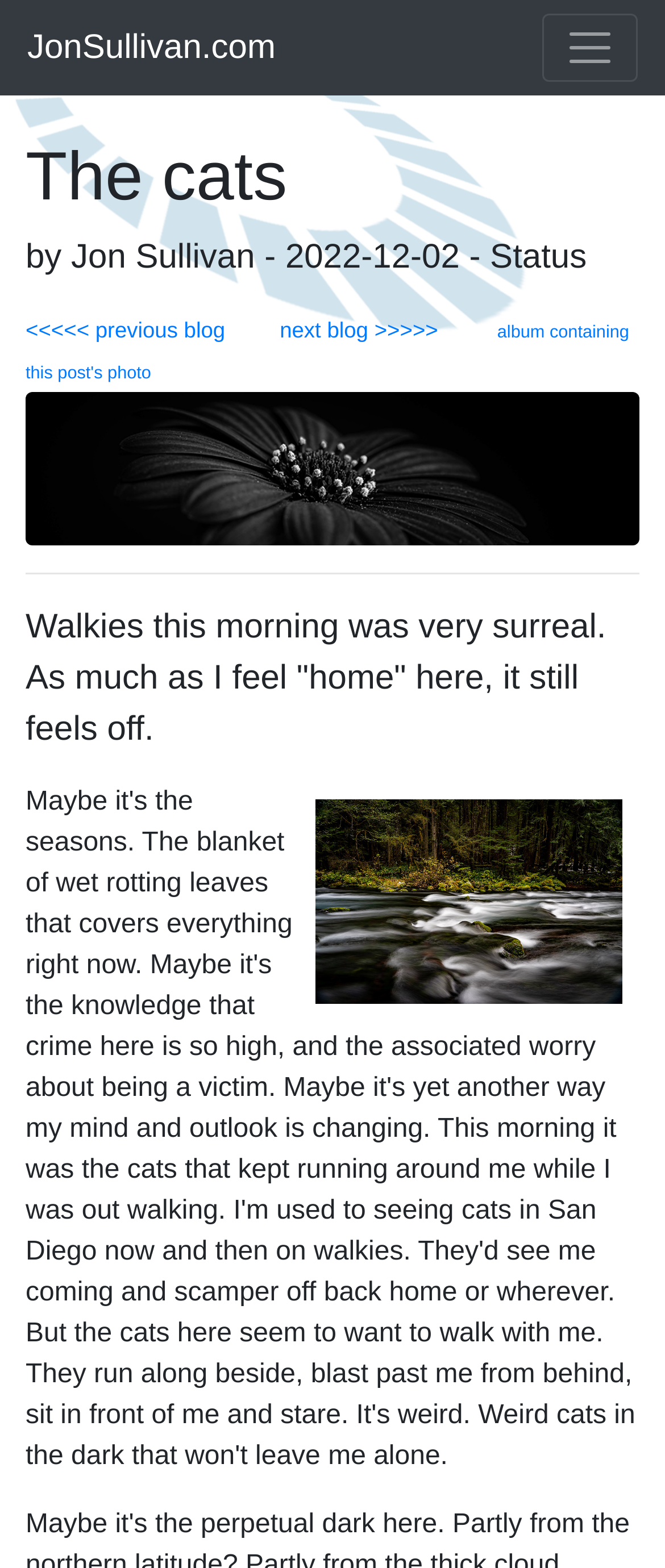Using the information in the image, give a detailed answer to the following question: What is the author's name?

The author's name is mentioned in the link 'JonSullivan.com' at the top of the page, and also in the static text 'by Jon Sullivan - 2022-12-02 - Status' below the main heading.